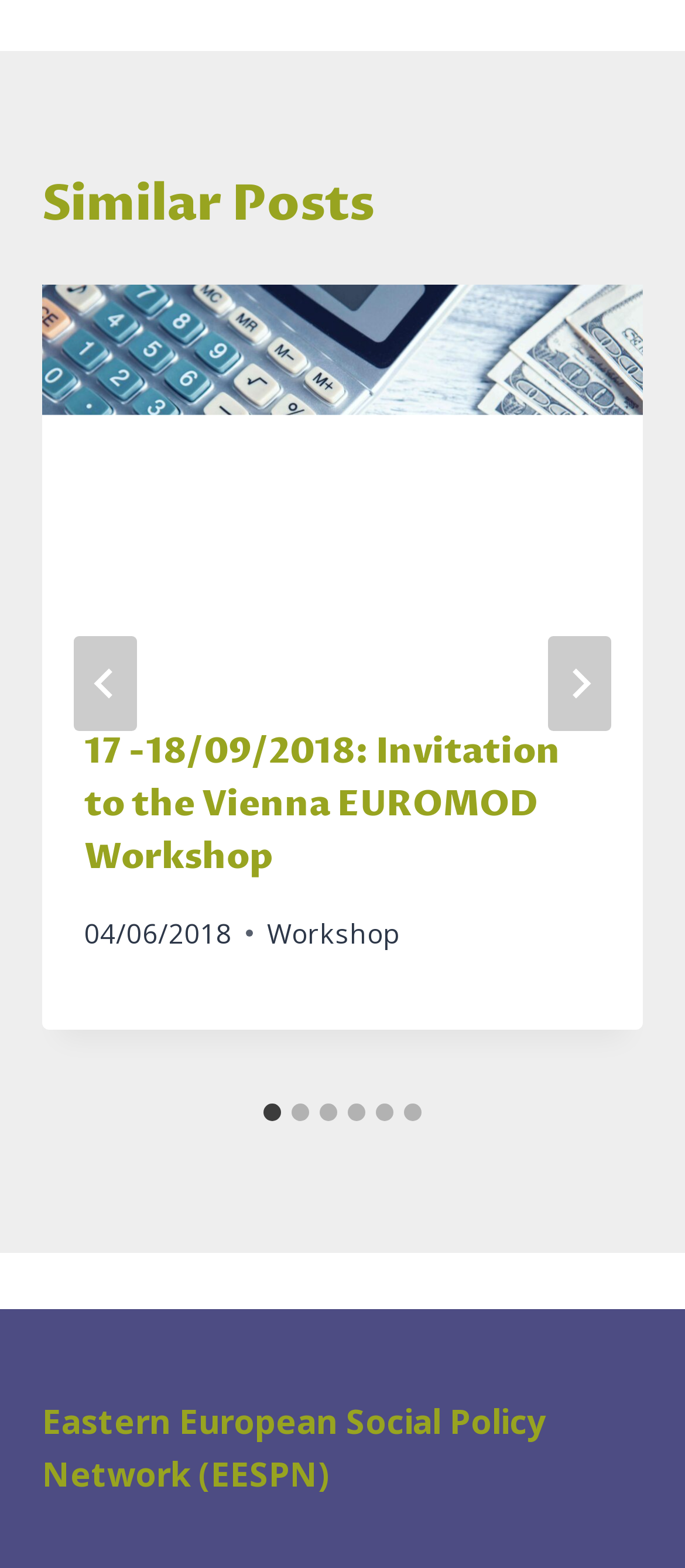What is the purpose of the 'Go to last slide' button?
Answer the question with a thorough and detailed explanation.

The 'Go to last slide' button is likely used to navigate to the last slide of a presentation or a series of posts. This button is located near the 'Next' button, which suggests that it is part of a navigation system for browsing through multiple slides or posts.